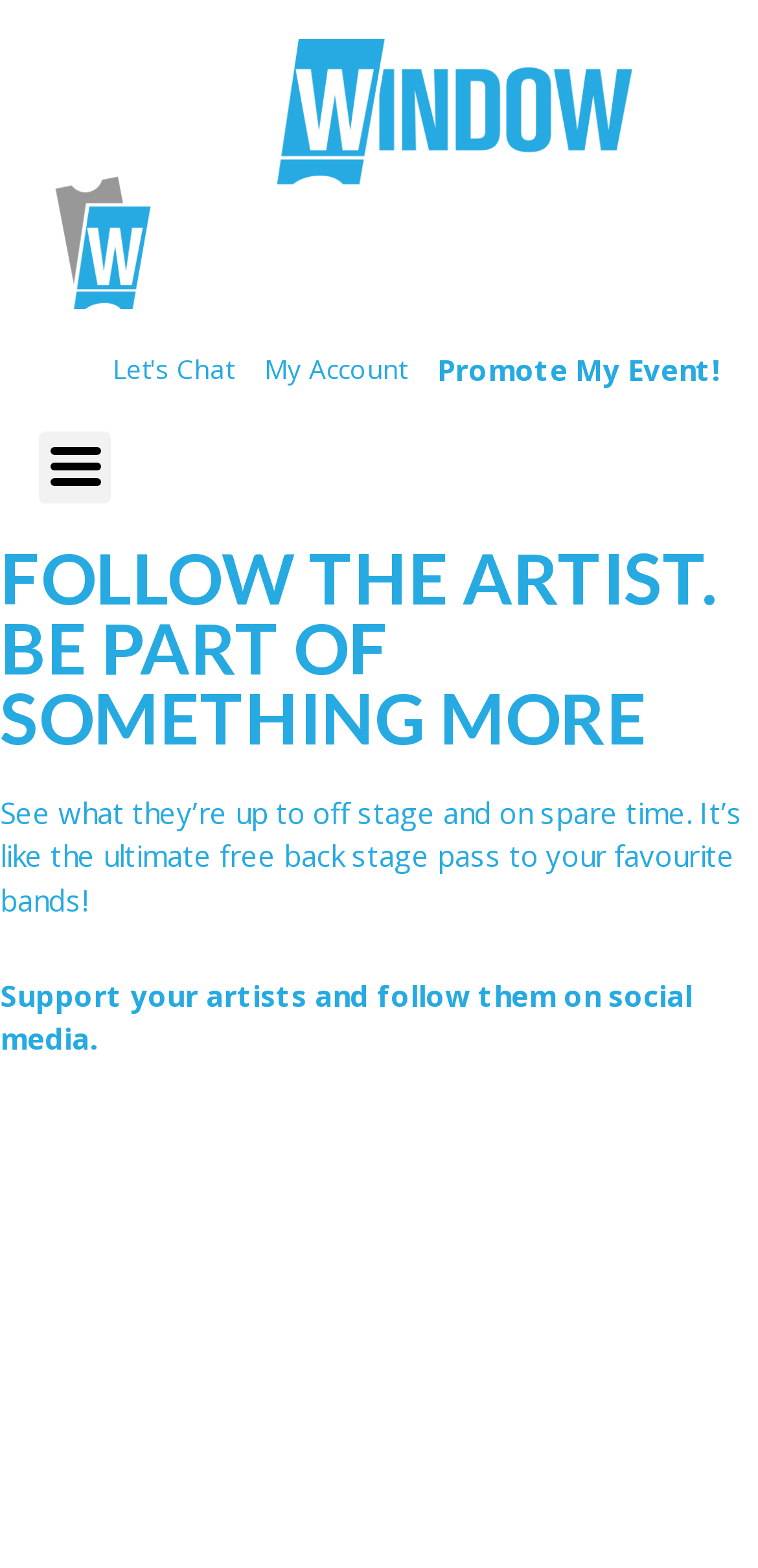Reply to the question with a brief word or phrase: What is the purpose of this website?

Buy event tickets